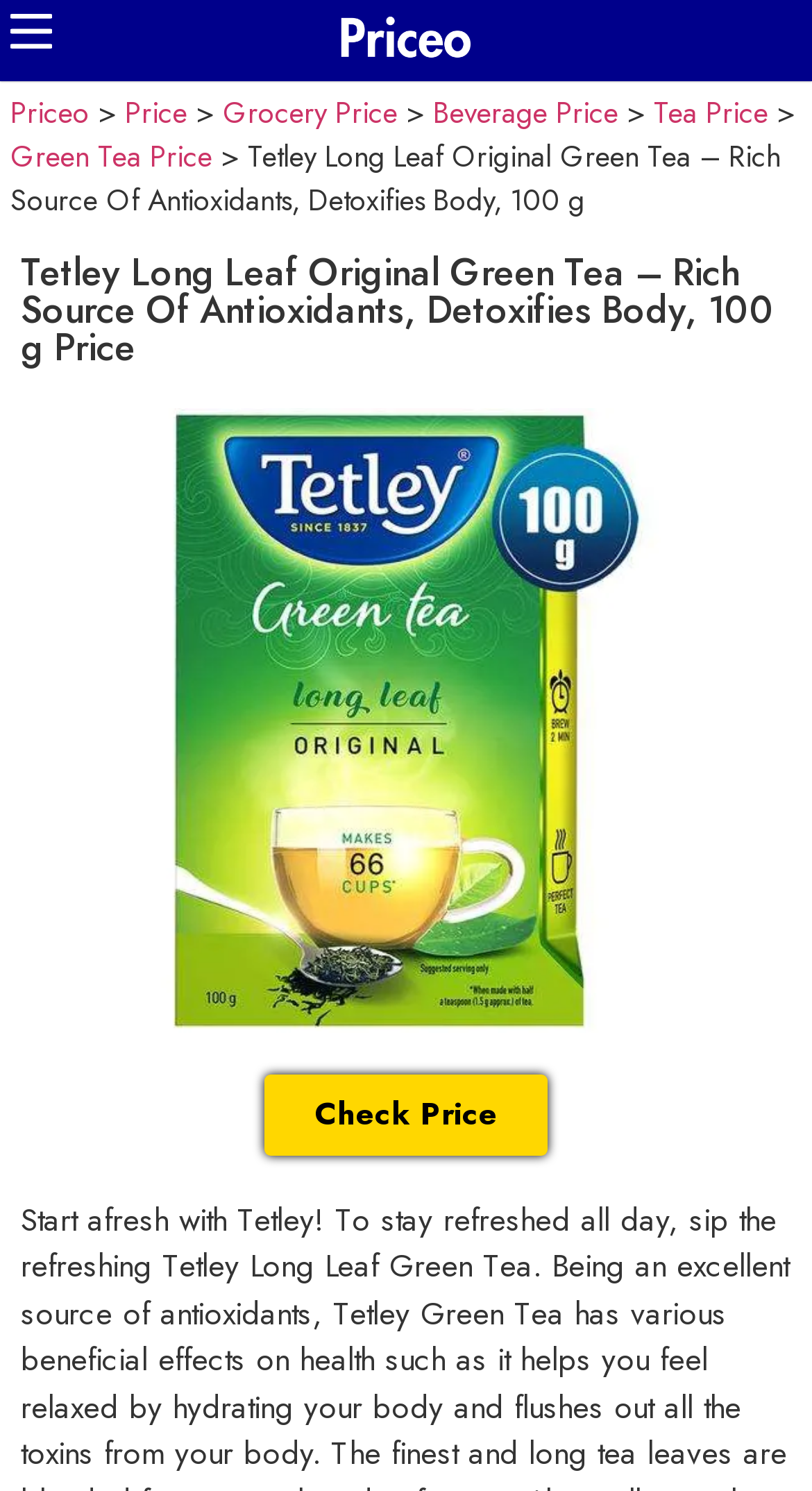Please locate the UI element described by "Green Tea Price" and provide its bounding box coordinates.

[0.013, 0.09, 0.262, 0.118]